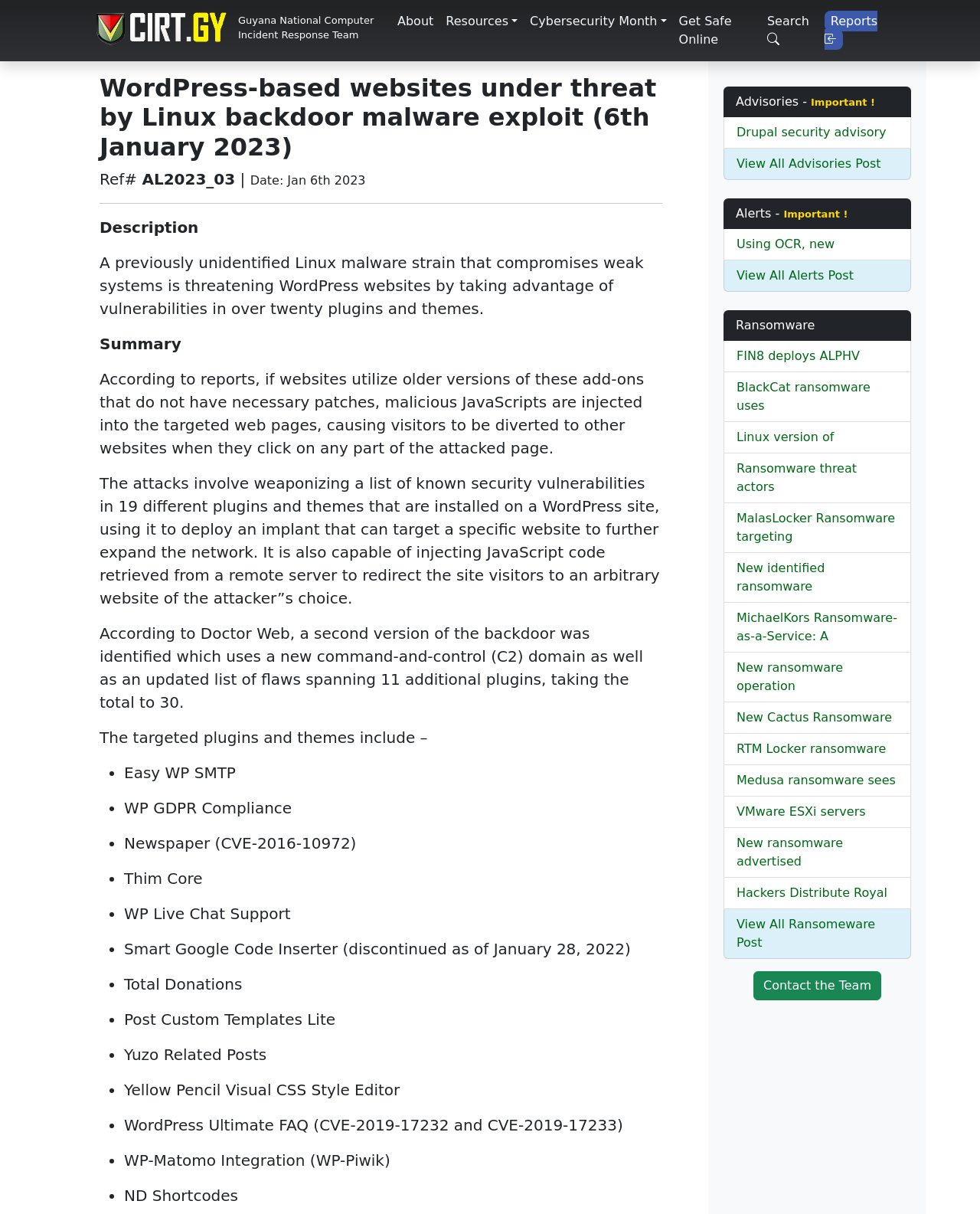Identify the bounding box for the UI element that is described as follows: "Reports".

[0.835, 0.005, 0.908, 0.045]